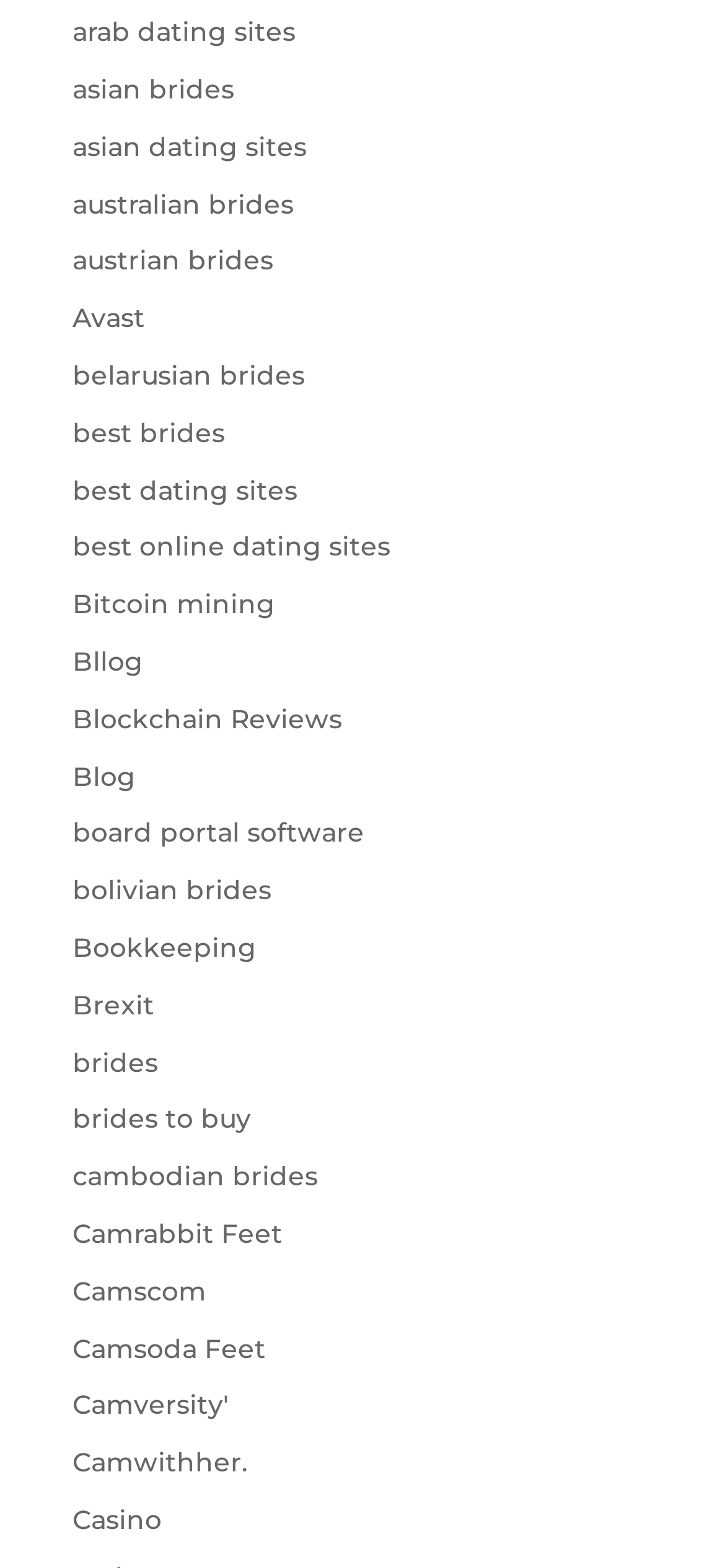Use one word or a short phrase to answer the question provided: 
How many links are on the webpage?

357